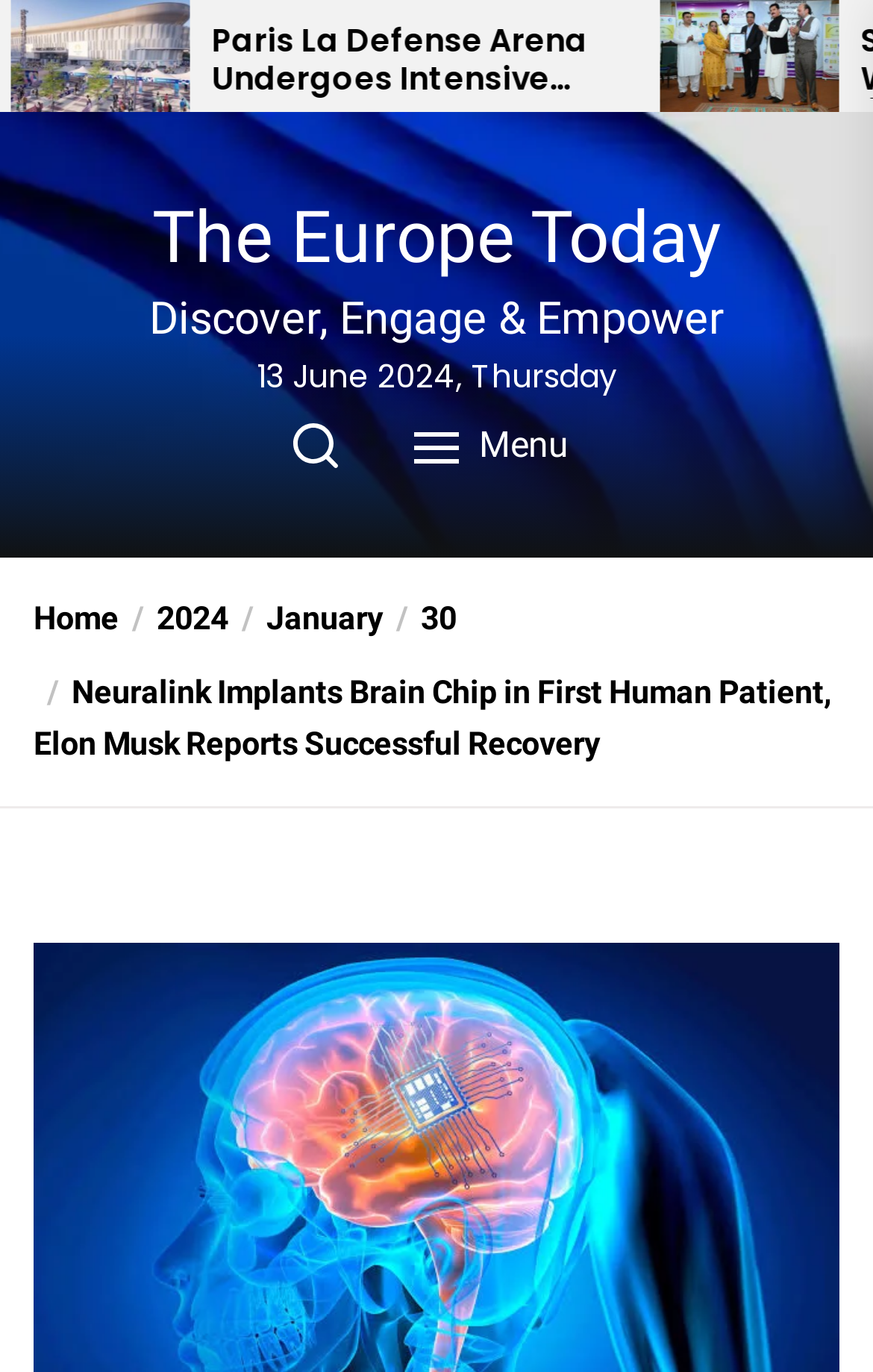Determine the bounding box coordinates of the clickable element necessary to fulfill the instruction: "search for something". Provide the coordinates as four float numbers within the 0 to 1 range, i.e., [left, top, right, bottom].

[0.297, 0.293, 0.426, 0.358]